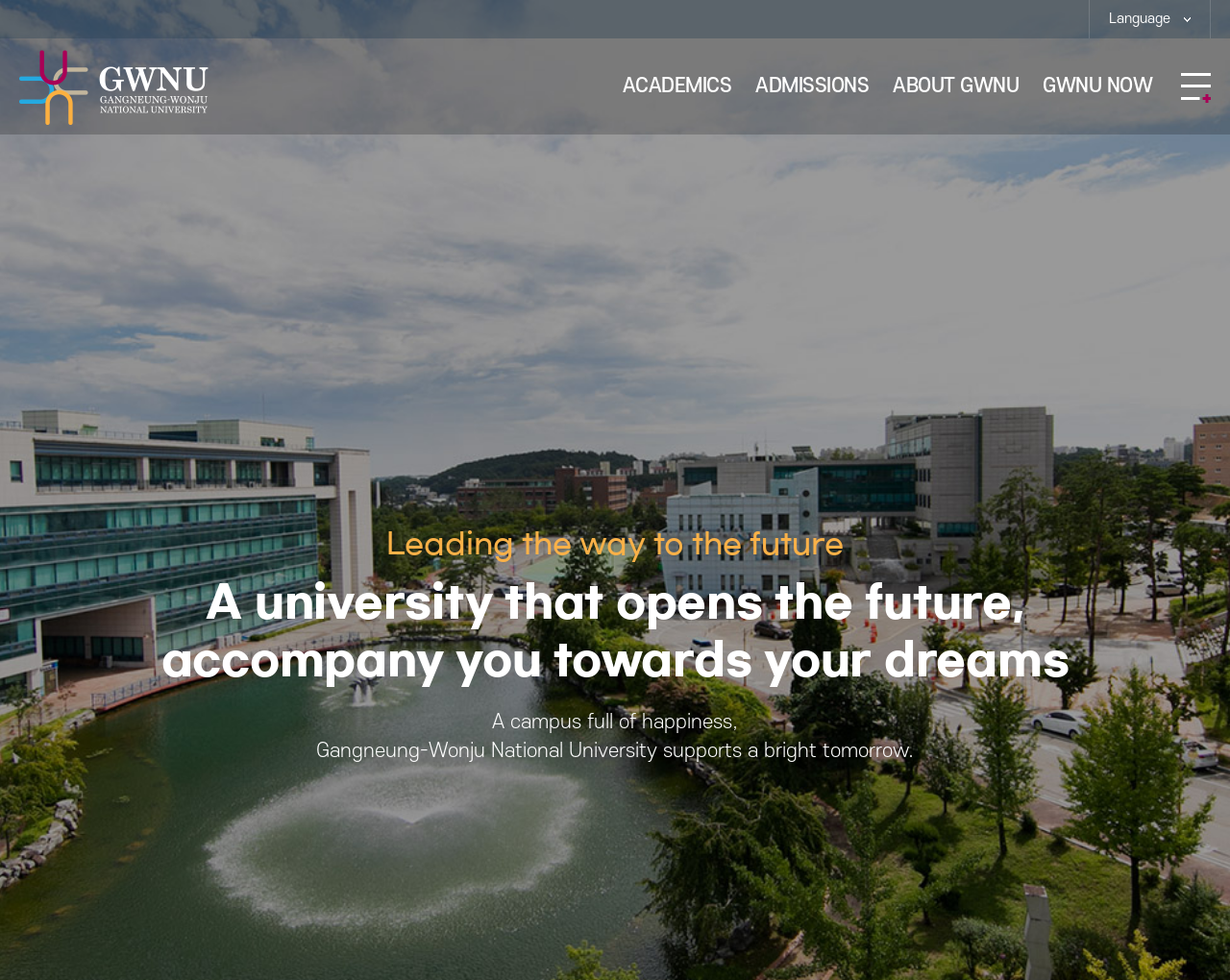Based on the element description: "Student Exchange Program", identify the bounding box coordinates for this UI element. The coordinates must be four float numbers between 0 and 1, listed as [left, top, right, bottom].

[0.497, 0.172, 0.629, 0.211]